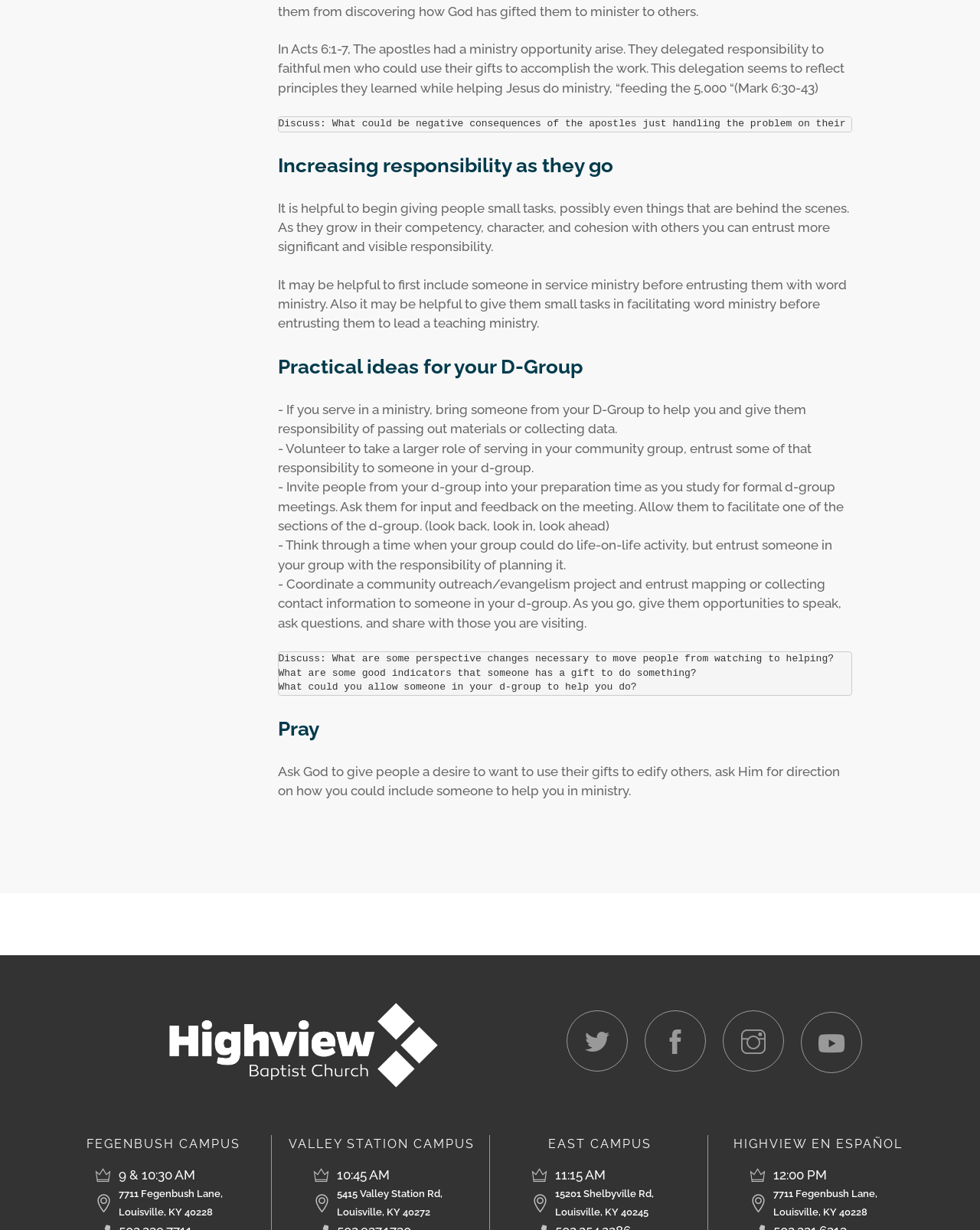With reference to the screenshot, provide a detailed response to the question below:
What are the different campuses mentioned on the webpage?

The webpage mentions four different campuses: Fegenbush Campus, Valley Station Campus, East Campus, and Highview En Español, as indicated by the link elements with IDs 63, 65, 67, and 69, respectively.